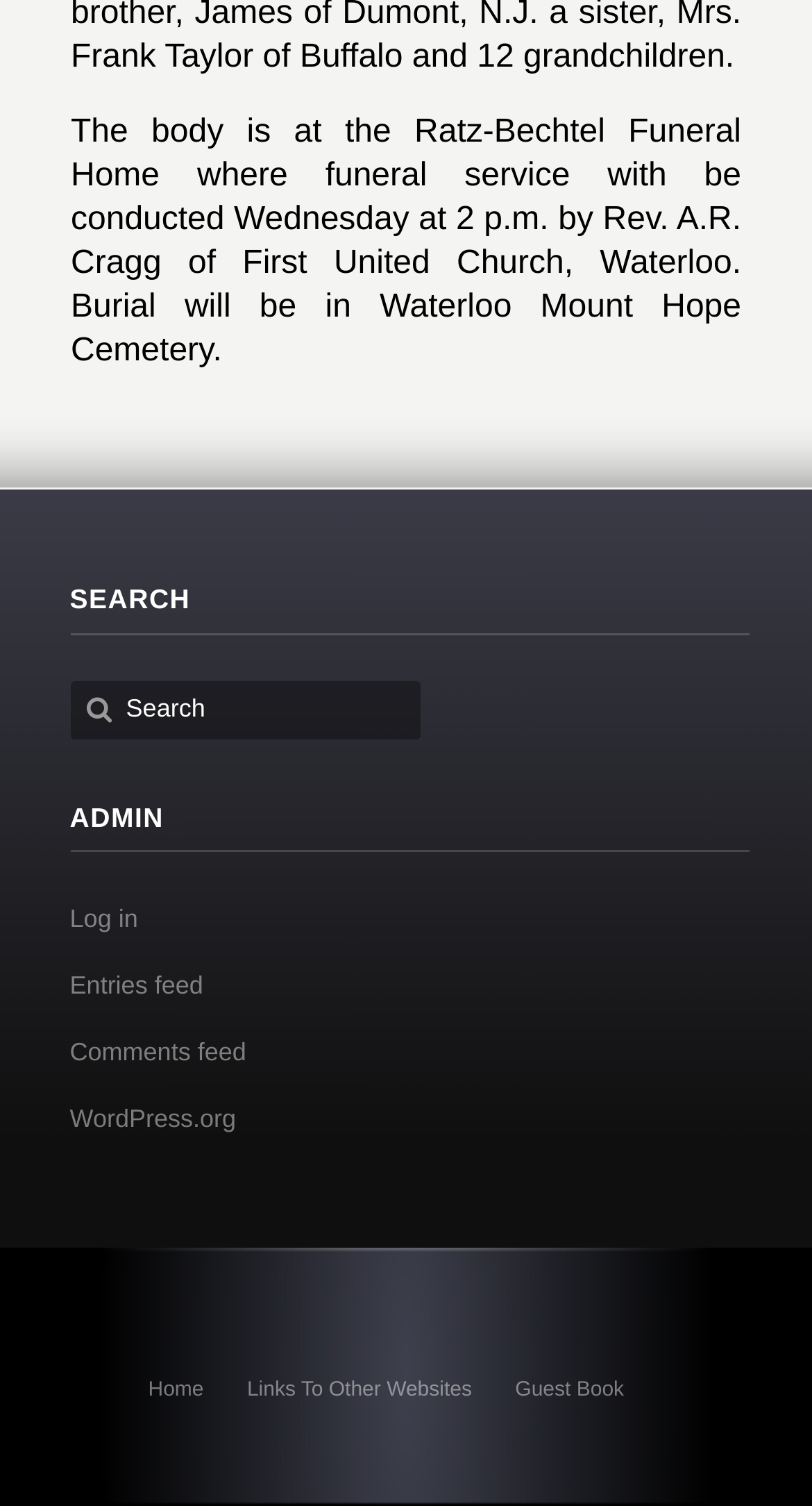Mark the bounding box of the element that matches the following description: "Entries feed".

[0.086, 0.645, 0.25, 0.664]